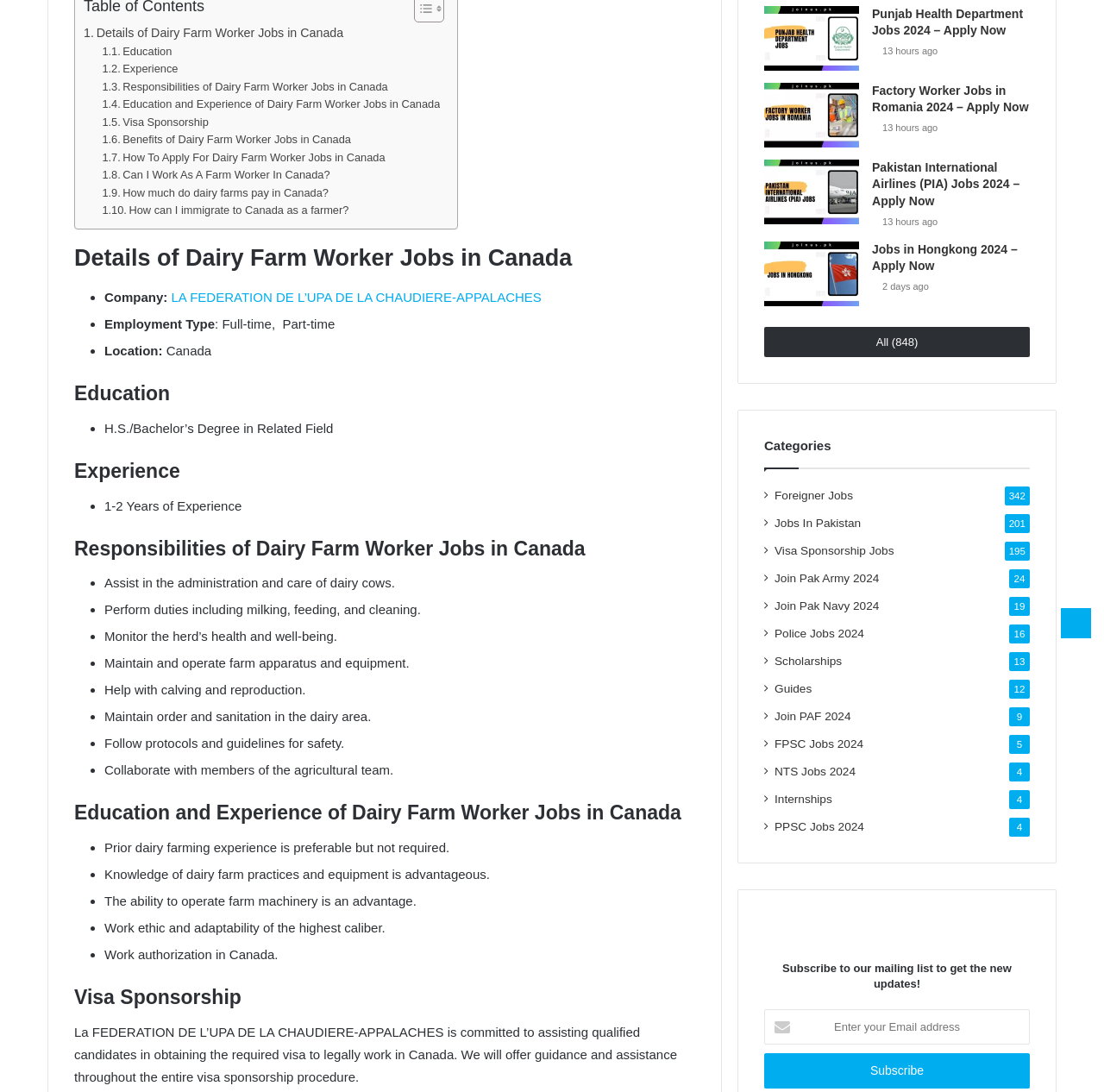Given the element description "Join Pak Navy 2024", identify the bounding box of the corresponding UI element.

[0.702, 0.546, 0.796, 0.563]